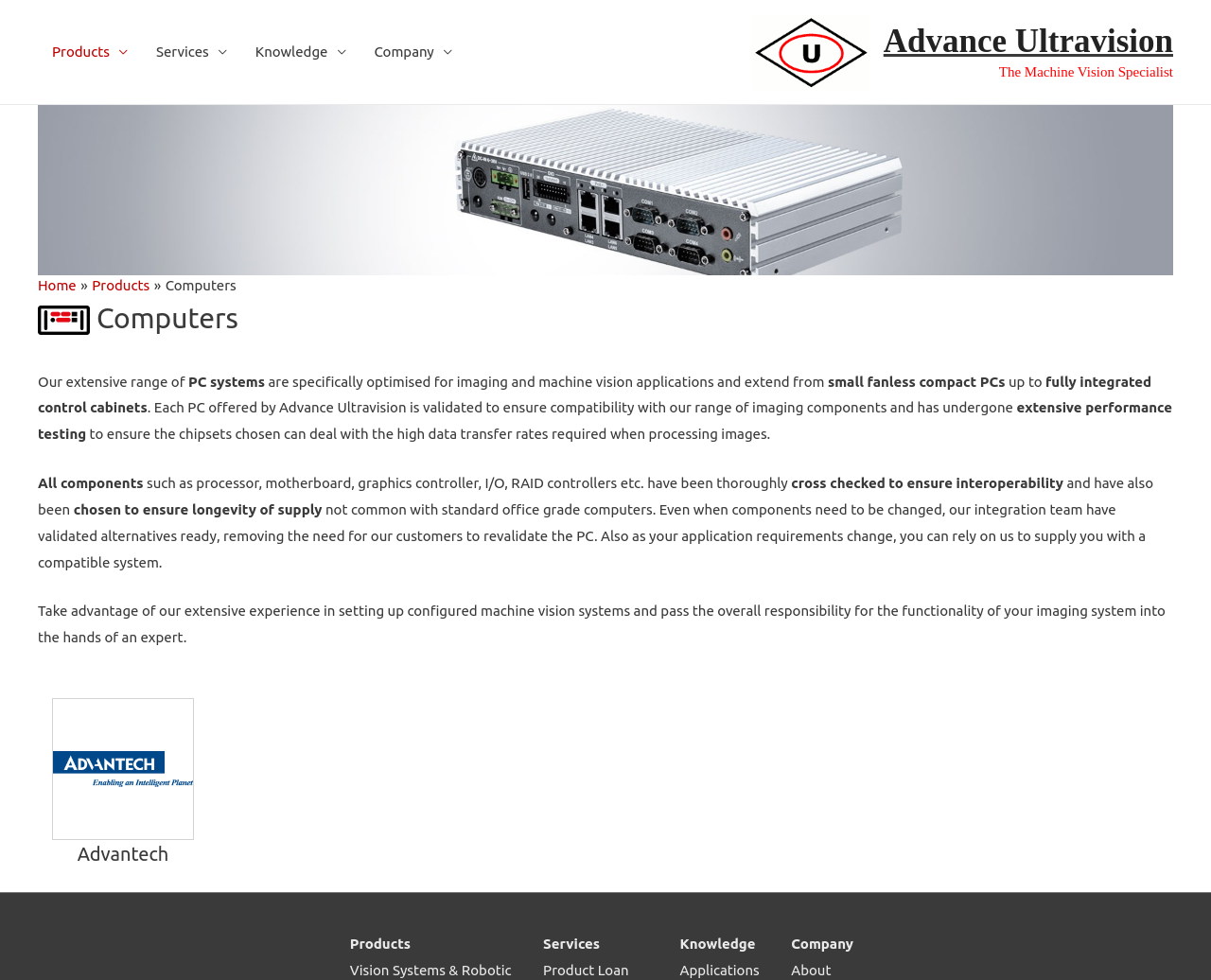What is the purpose of performance testing?
Your answer should be a single word or phrase derived from the screenshot.

to ensure chipsets can deal with high data transfer rates